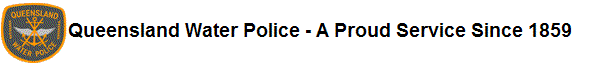Describe thoroughly the contents of the image.

The image prominently features the emblematic badge of the Queensland Water Police, set against a clean white background. Below the badge, the words "Queensland Water Police - A Proud Service Since 1859" are displayed in bold, black font. This inscription symbolizes the long-standing commitment and dedication of the Queensland Water Police, which has been serving the community since its establishment in 1859. The badge itself reflects the authority and pride associated with the service, contributing to the overall theme of honor and valor in maritime law enforcement. This visual representation encapsulates the heritage and the ongoing mission of the Queensland Water Police in safeguarding the waterways of Queensland.